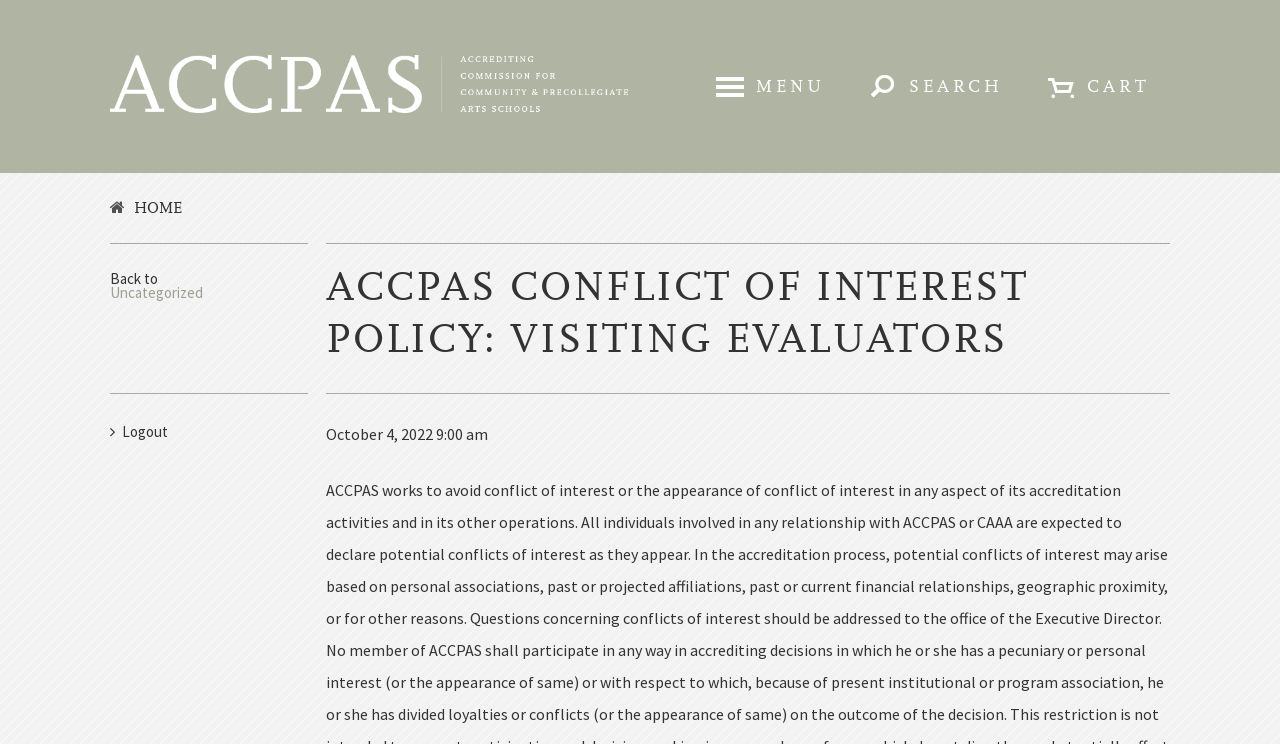Provide a comprehensive description of the webpage.

The webpage is about the ACCPAS Conflict of Interest Policy for Visiting Evaluators, as indicated by the title. At the top left, there is a link to the Accrediting Commission for Community and Precollegiate Arts Schools' home page. Next to it, there are three buttons: MENU, SEARCH, and CART. 

On the right side of the top section, there is a Close button. Below it, there are several links and buttons arranged vertically, including ABOUT ACCPAS, ACCREDITATION, SERVICES, DIRECTORY LIST, PUBLICATIONS, and CONTACT ACCPAS. 

Further down, there is a link to the HOME page, followed by a StaticText element that says "Back to". Next to it, there is a link to "Uncategorized". A horizontal separator line is located below these elements.

On the right side of the page, there is a link to Logout. The main content of the page starts with a heading that repeats the title "ACCPAS CONFLICT OF INTEREST POLICY: VISITING EVALUATORS". Below the heading, there is another horizontal separator line. The policy details are presented in a text block, with a timestamp "October 4, 2022 9:00 am" at the top.